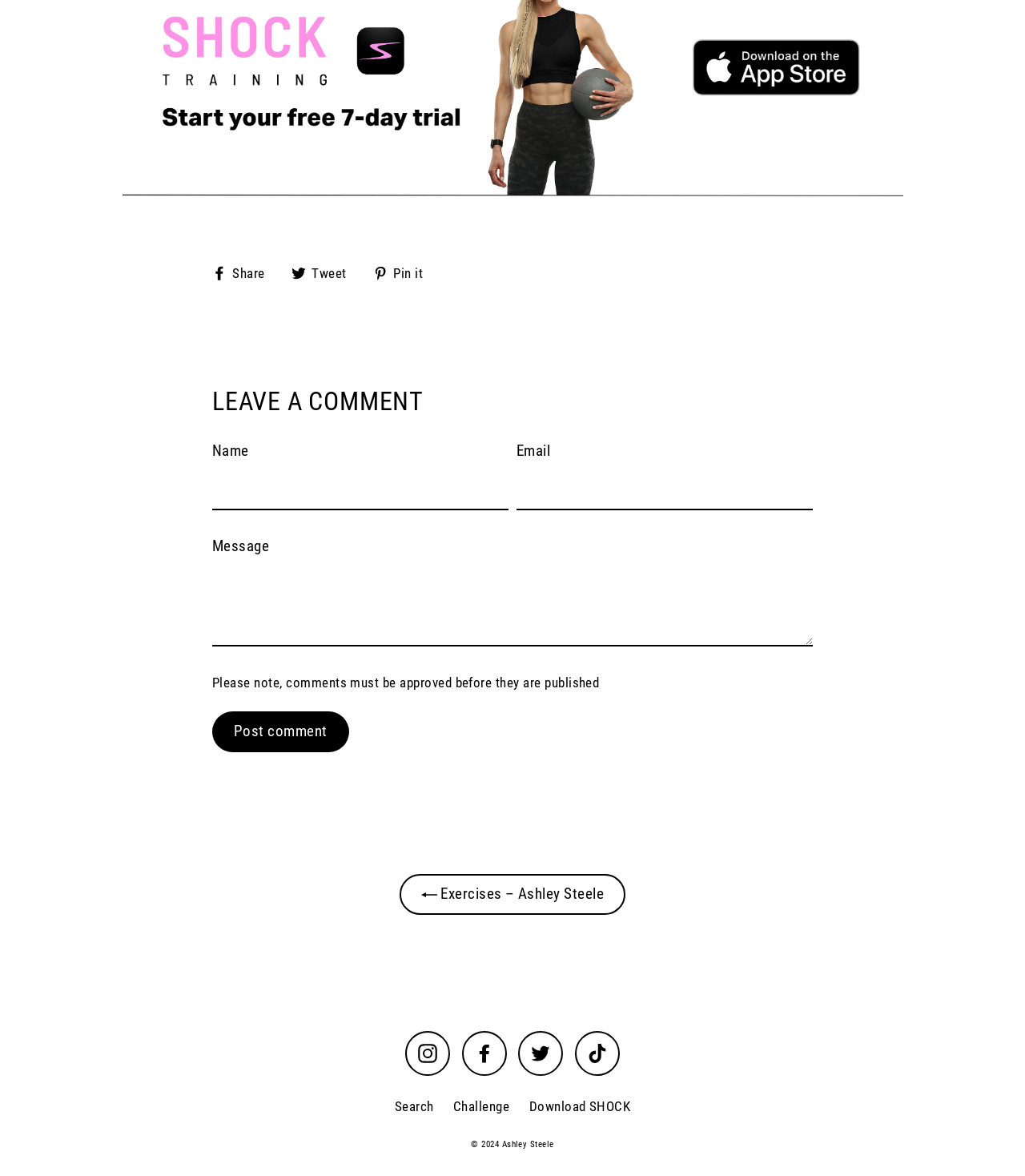Please determine the bounding box coordinates of the element's region to click for the following instruction: "Enter your name".

[0.207, 0.401, 0.496, 0.434]